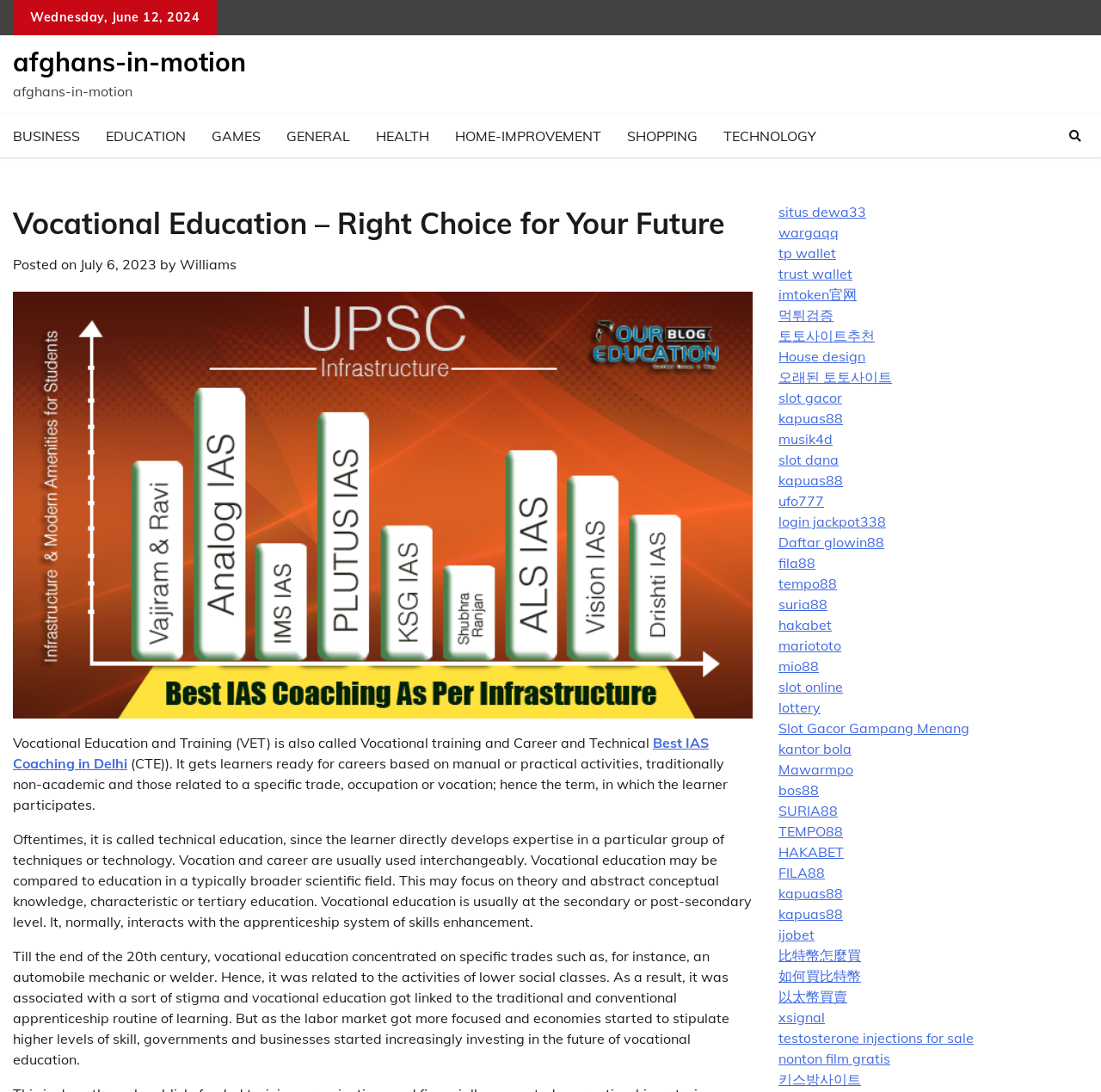Predict the bounding box coordinates for the UI element described as: "nonton film gratis". The coordinates should be four float numbers between 0 and 1, presented as [left, top, right, bottom].

[0.707, 0.962, 0.809, 0.977]